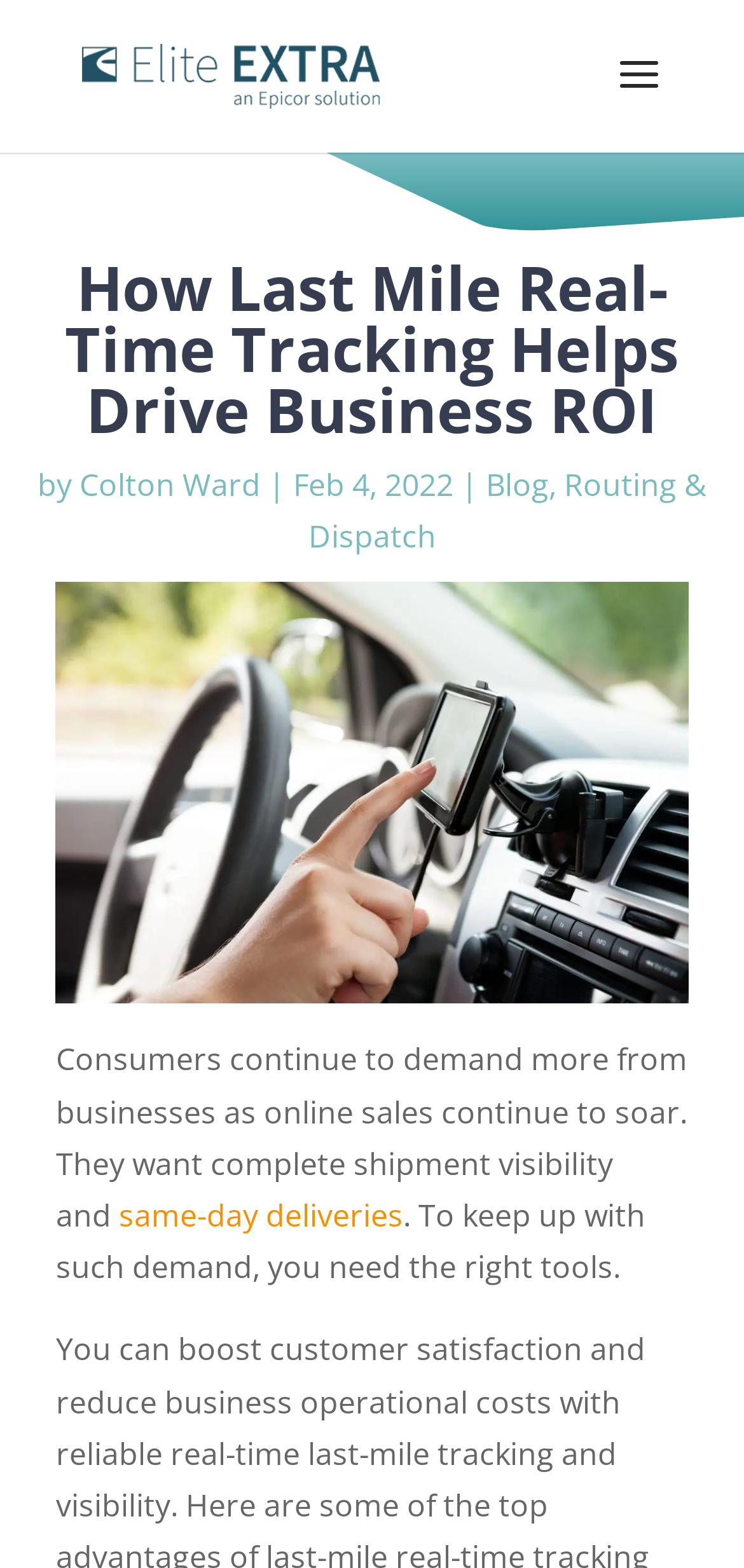What is the title or heading displayed on the webpage?

How Last Mile Real-Time Tracking Helps Drive Business ROI